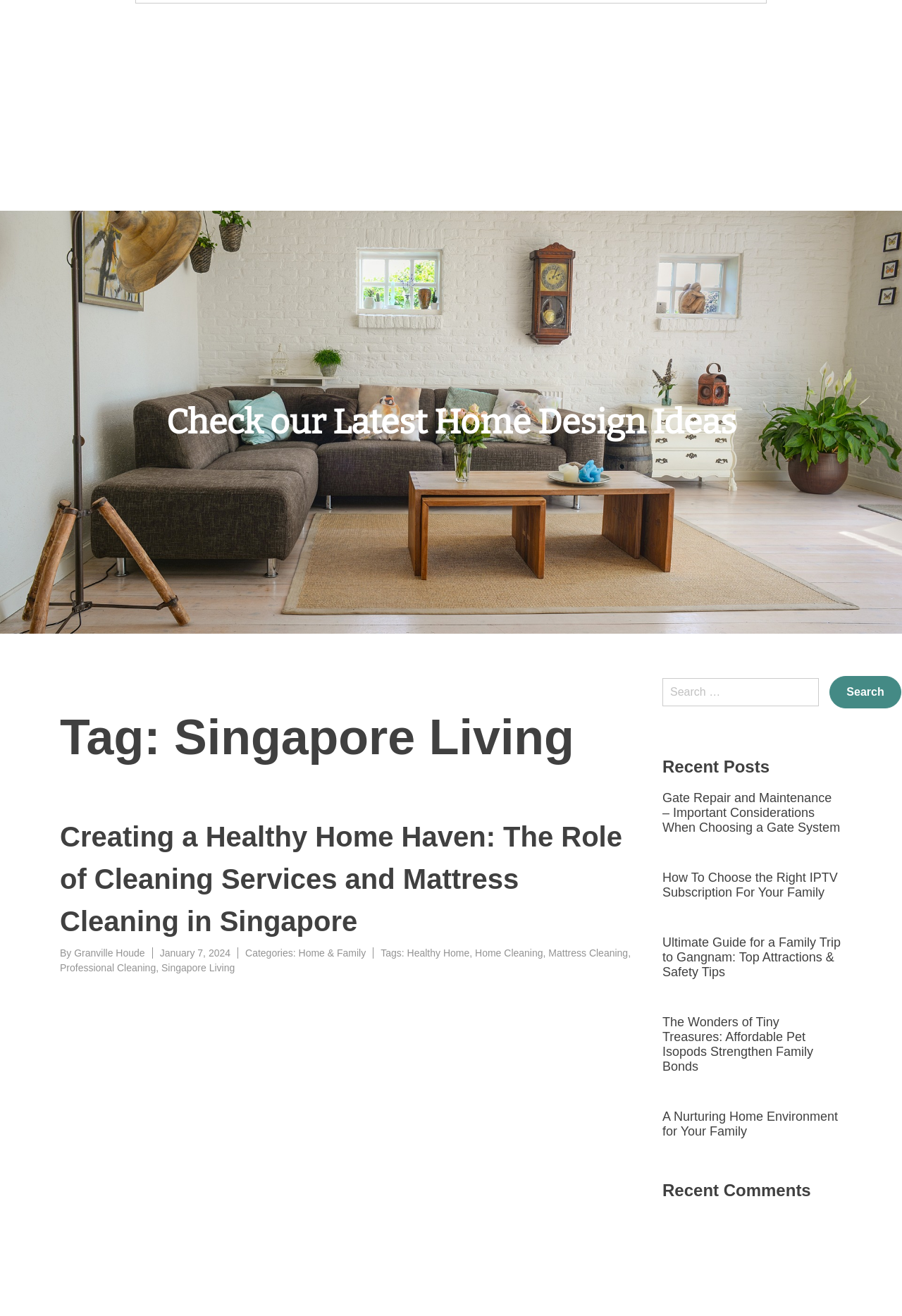Please identify the bounding box coordinates of the area I need to click to accomplish the following instruction: "Search for a keyword".

[0.734, 0.515, 0.908, 0.537]